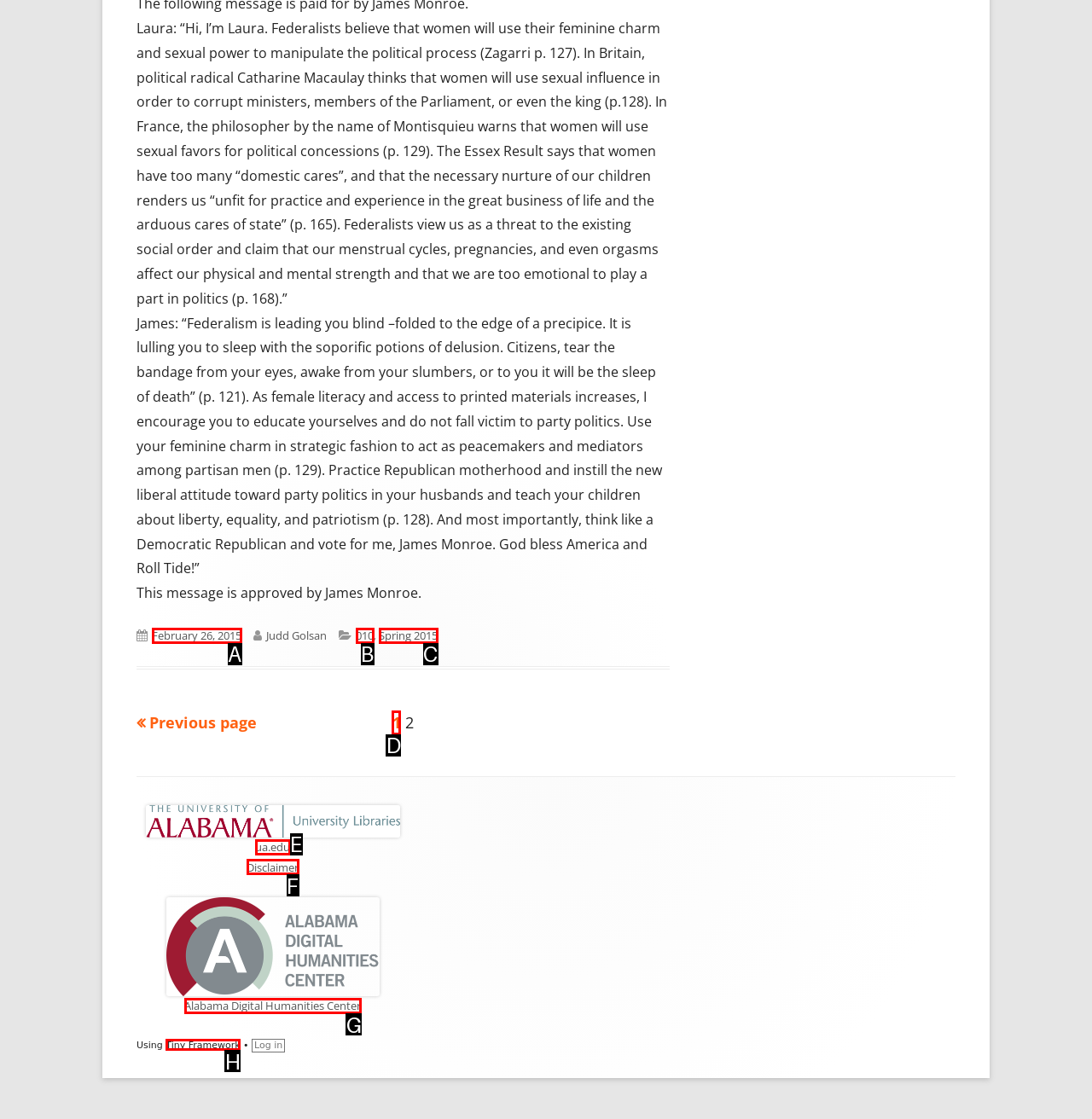Indicate which HTML element you need to click to complete the task: Go to the 'Alabama Digital Humanities Center' website. Provide the letter of the selected option directly.

G